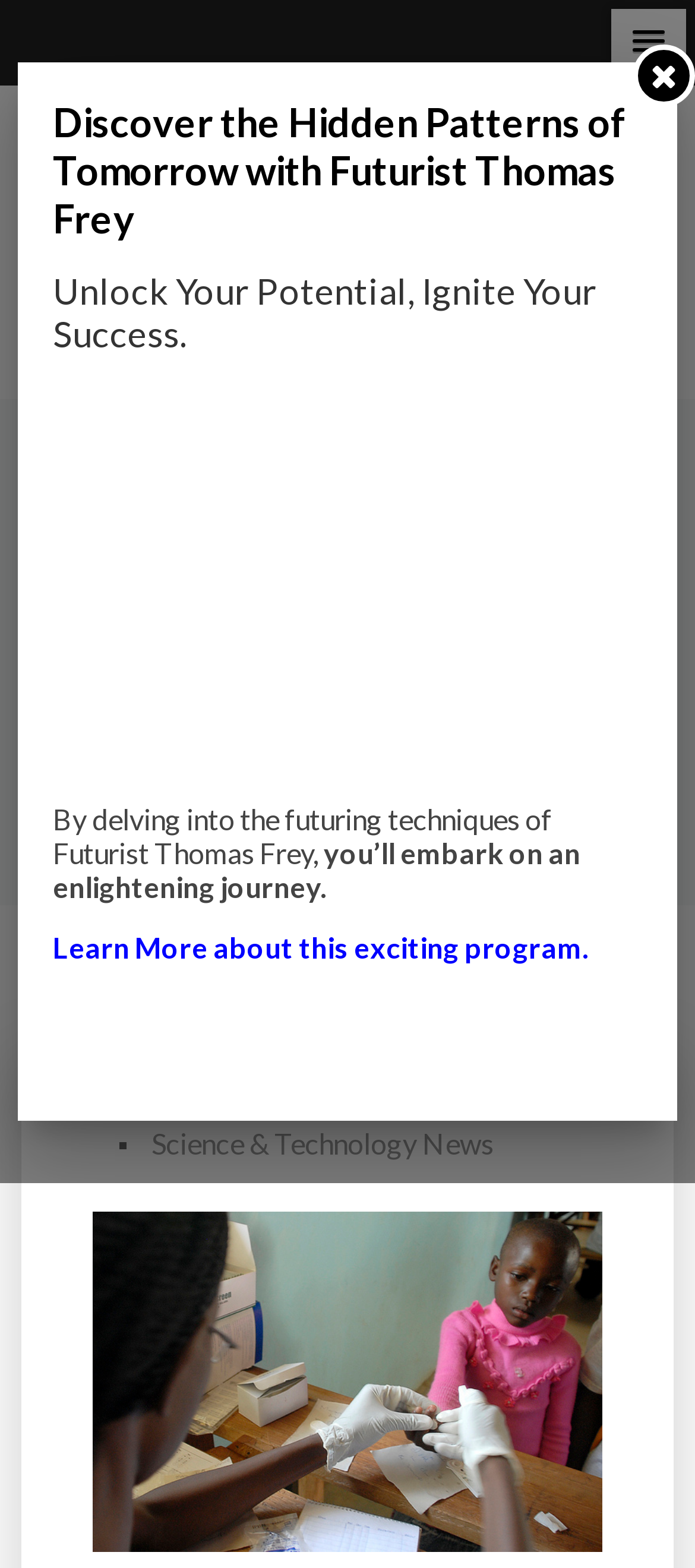Please provide a one-word or phrase answer to the question: 
What is the name of the website?

Impact Lab